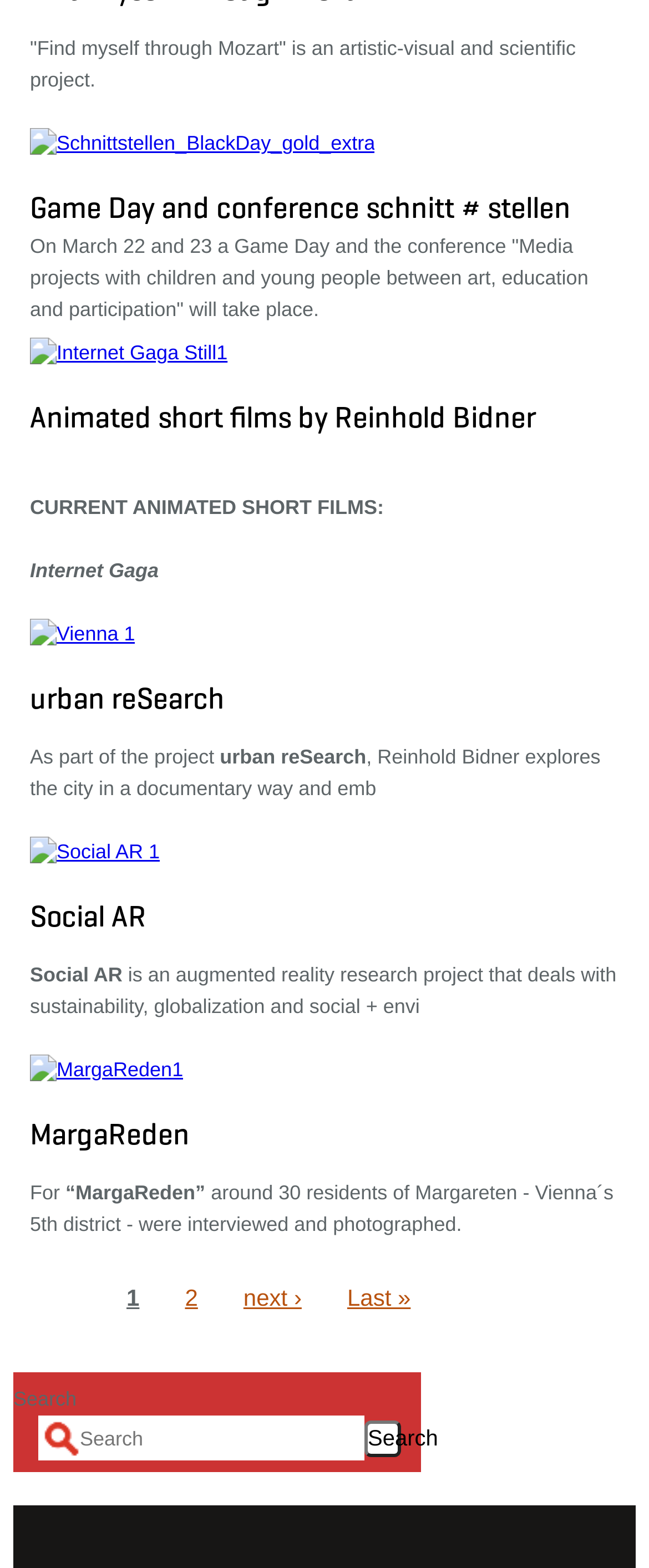Kindly respond to the following question with a single word or a brief phrase: 
What is the name of the conference taking place on March 22 and 23?

Game Day and conference schnittstellen